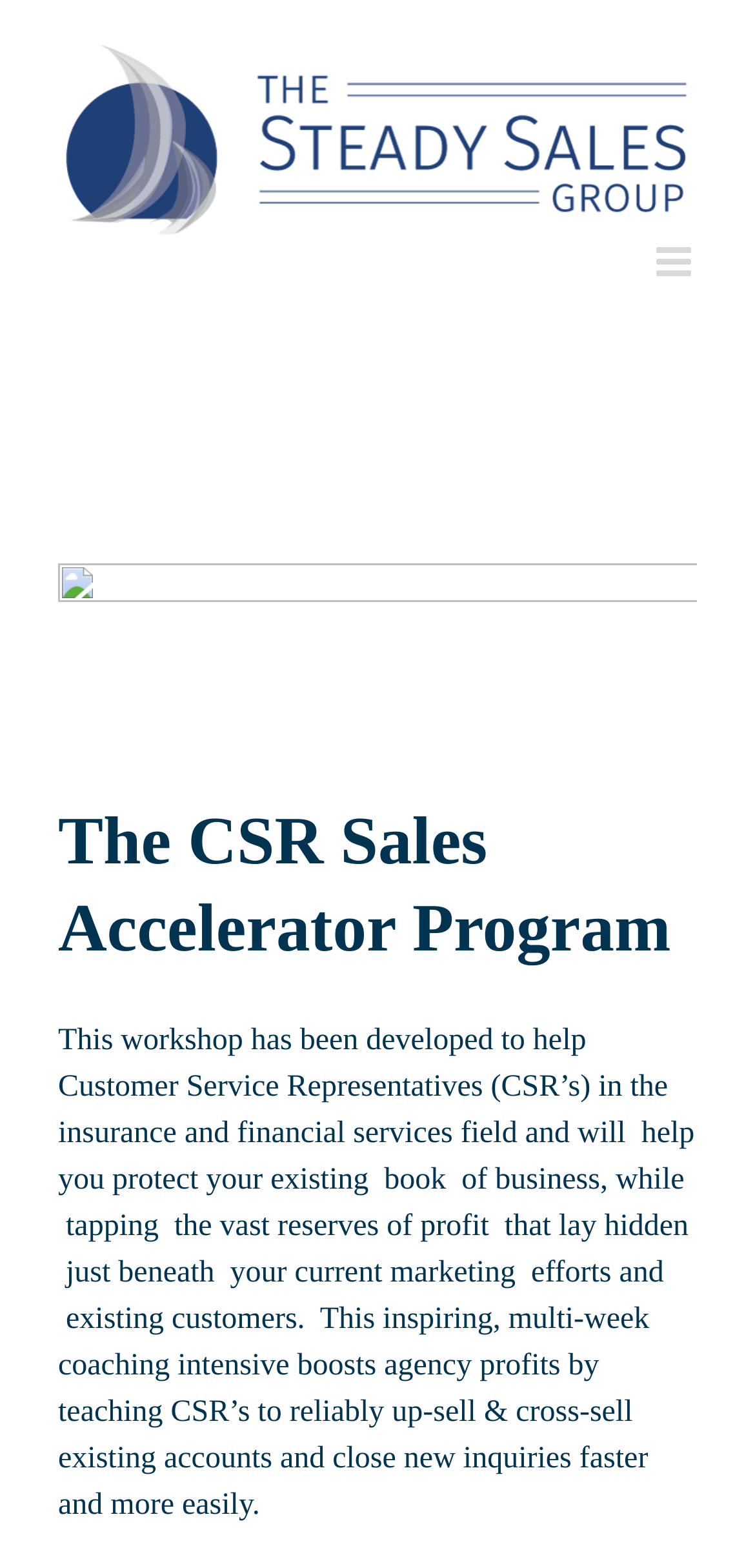What is the logo of the website?
Please analyze the image and answer the question with as much detail as possible.

The logo of the website is located at the top left corner of the webpage, and it is a link element with a bounding box of [0.077, 0.025, 0.923, 0.154]. The logo is an image with the text 'Steady Sales Logo'.